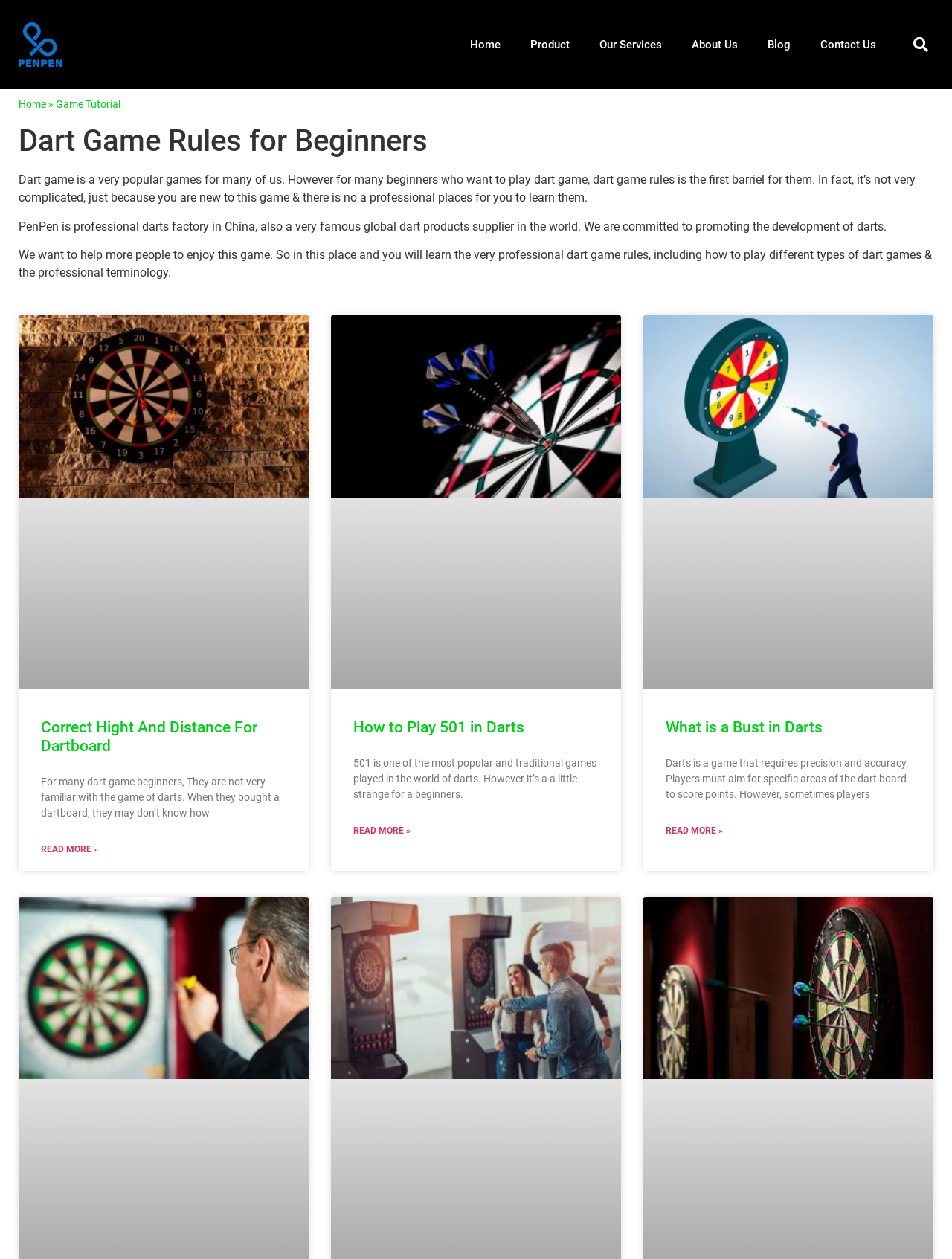Specify the bounding box coordinates for the region that must be clicked to perform the given instruction: "Learn about 501 in Darts".

[0.348, 0.25, 0.652, 0.547]